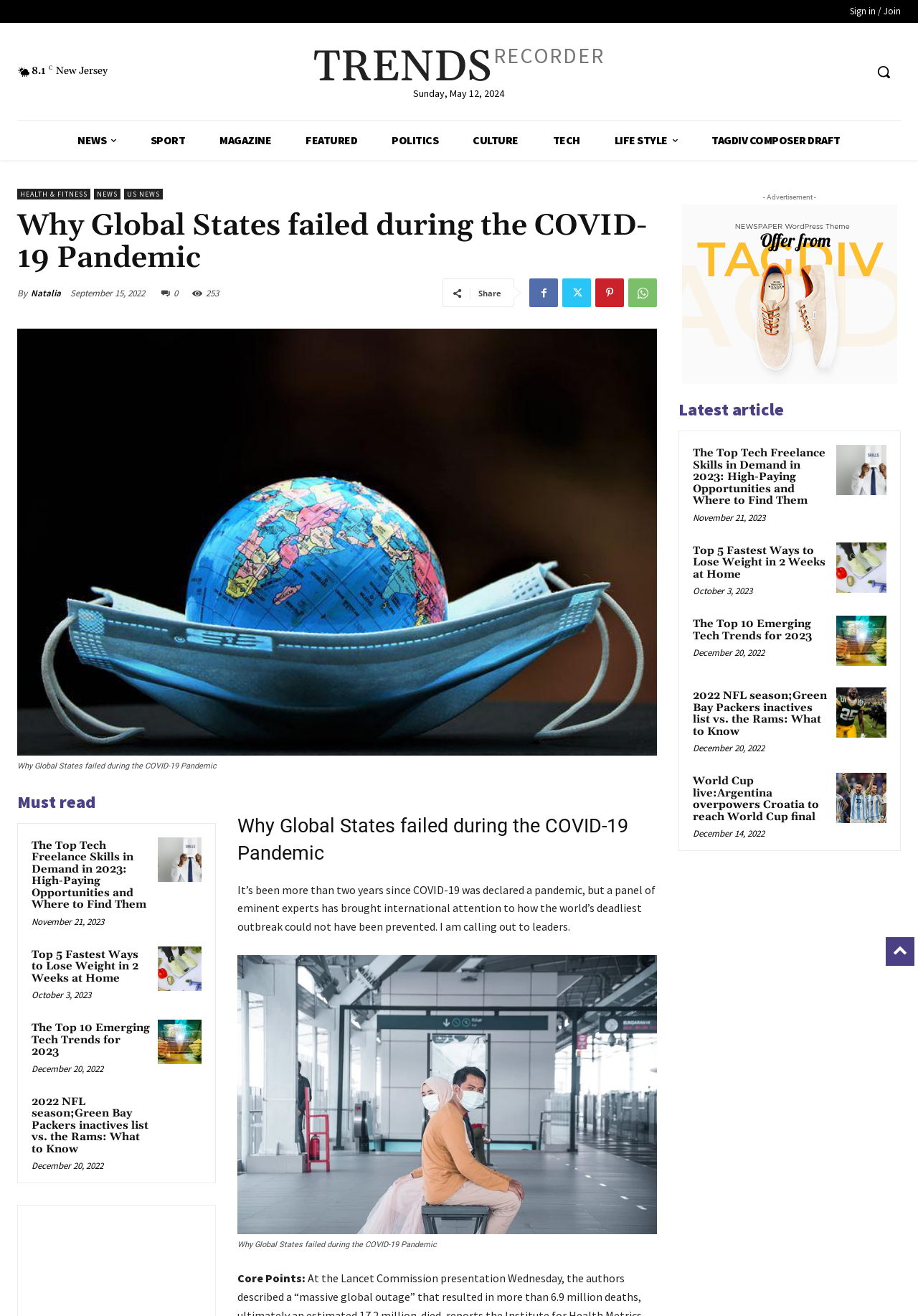What is the topic of the article? Observe the screenshot and provide a one-word or short phrase answer.

COVID-19 pandemic